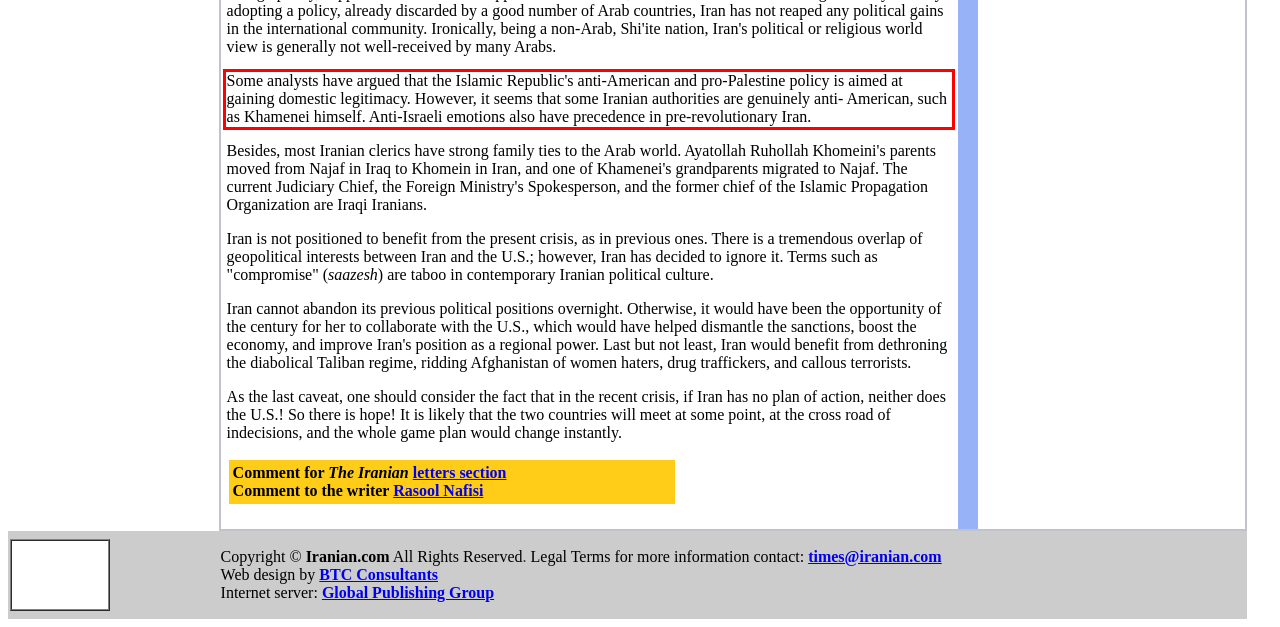Within the screenshot of the webpage, there is a red rectangle. Please recognize and generate the text content inside this red bounding box.

Some analysts have argued that the Islamic Republic's anti-American and pro-Palestine policy is aimed at gaining domestic legitimacy. However, it seems that some Iranian authorities are genuinely anti- American, such as Khamenei himself. Anti-Israeli emotions also have precedence in pre-revolutionary Iran.